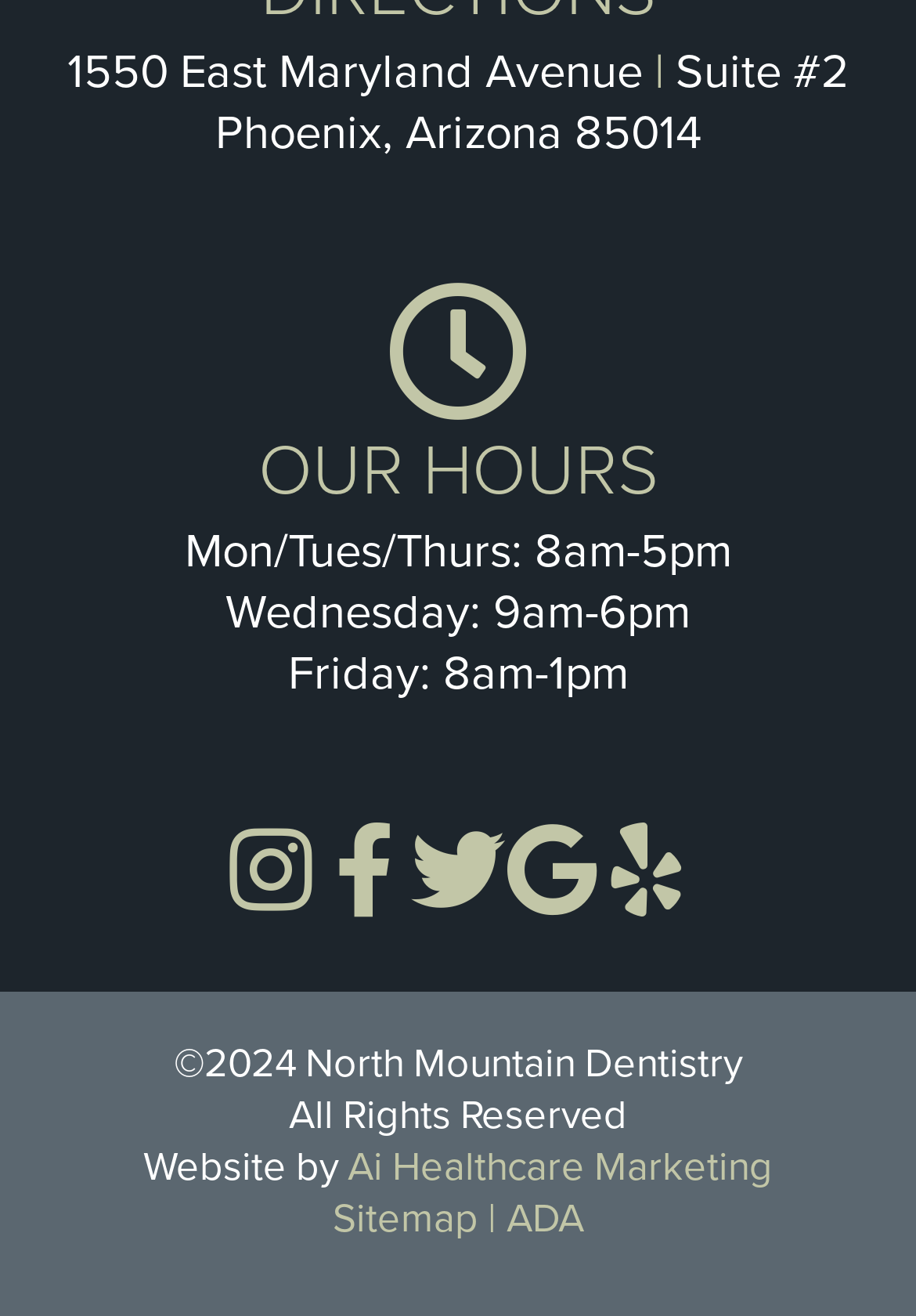Please examine the image and answer the question with a detailed explanation:
How many social media links are provided?

There are four social media links provided, which are links to Instagram, Facebook, Twitter, and a maps link, all of which are located near the bottom of the webpage.